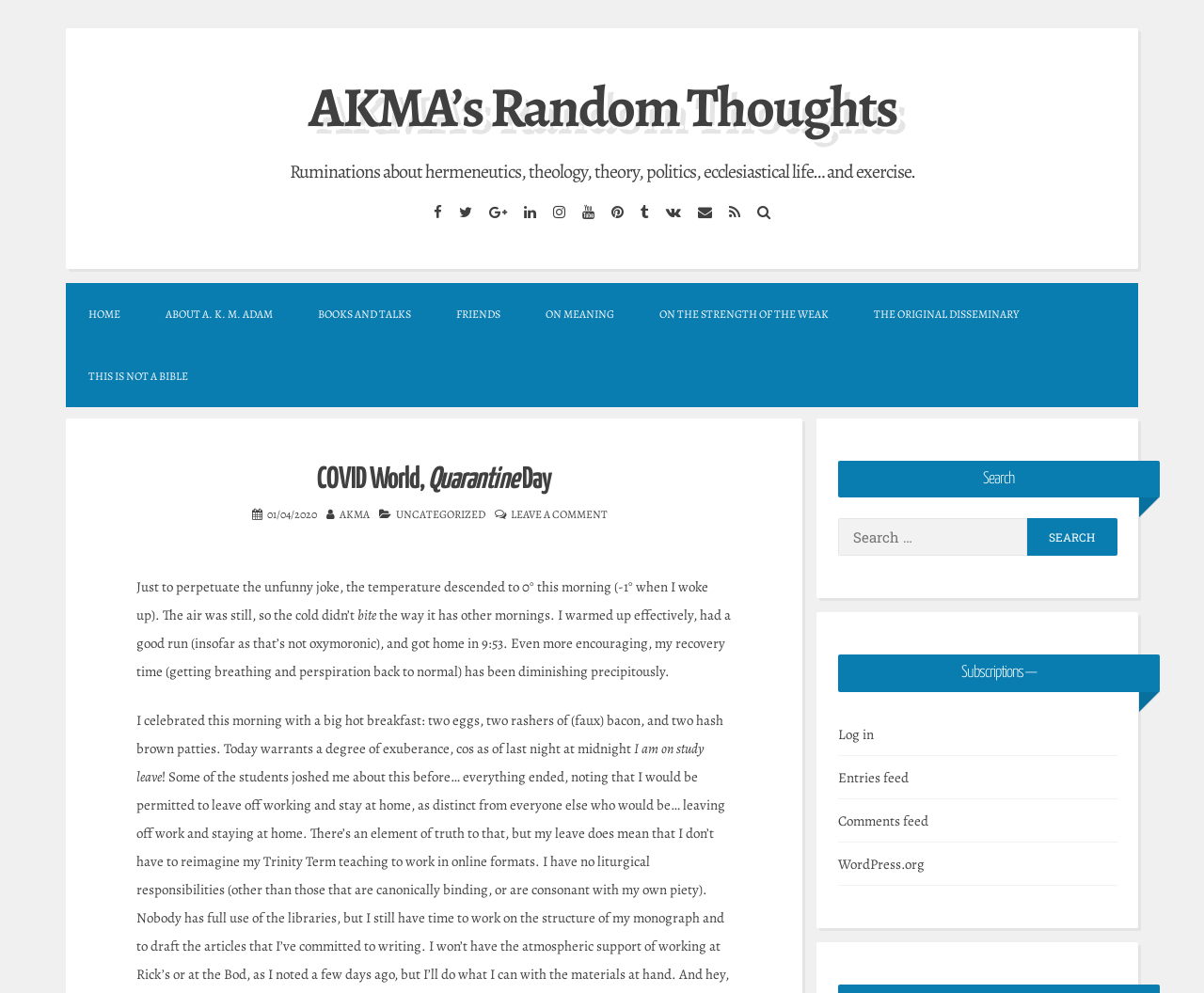Please find and report the bounding box coordinates of the element to click in order to perform the following action: "Search for something". The coordinates should be expressed as four float numbers between 0 and 1, in the format [left, top, right, bottom].

[0.696, 0.522, 0.853, 0.56]